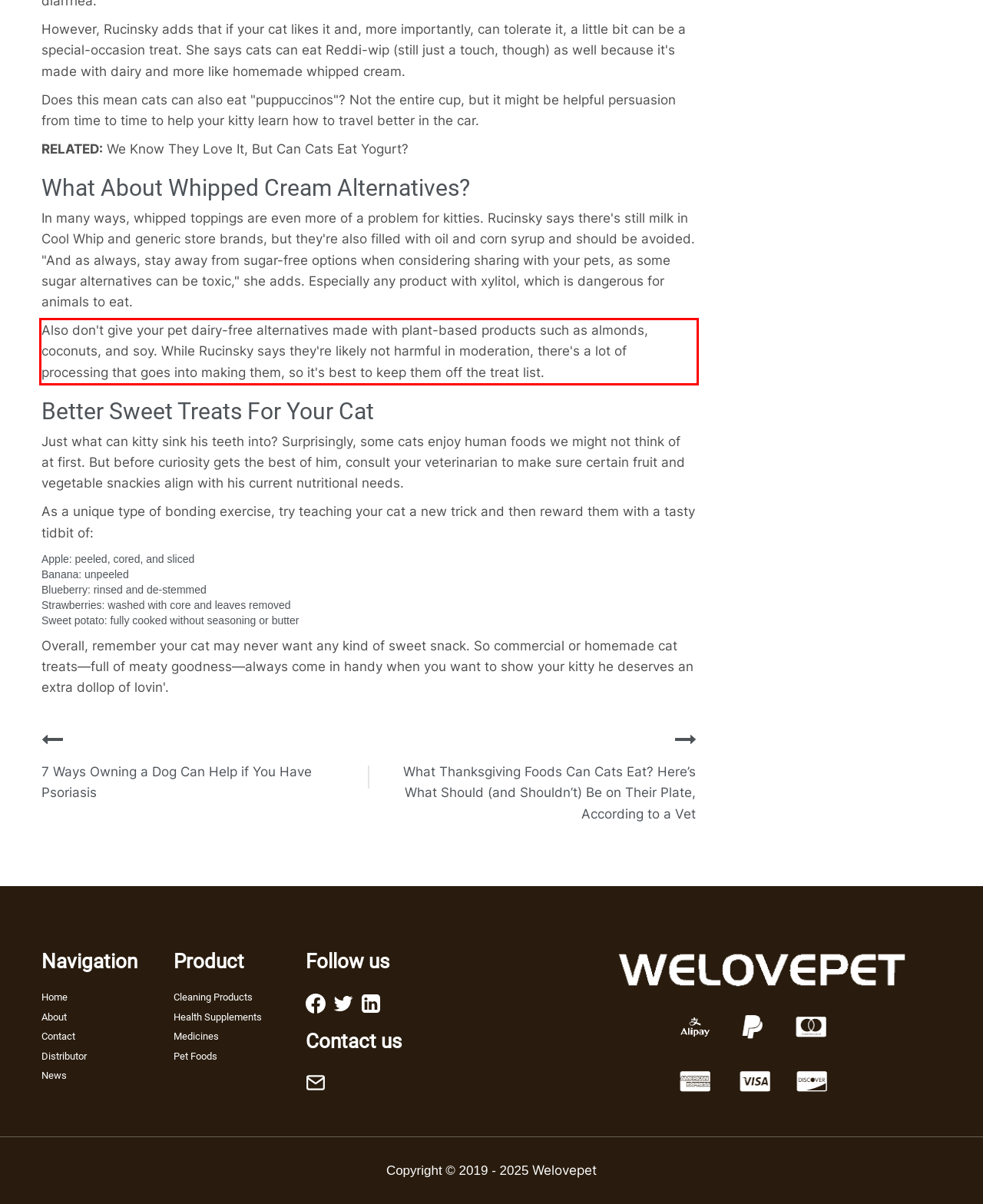From the screenshot of the webpage, locate the red bounding box and extract the text contained within that area.

Also don't give your pet dairy-free alternatives made with plant-based products such as almonds, coconuts, and soy. While Rucinsky says they're likely not harmful in moderation, there's a lot of processing that goes into making them, so it's best to keep them off the treat list.